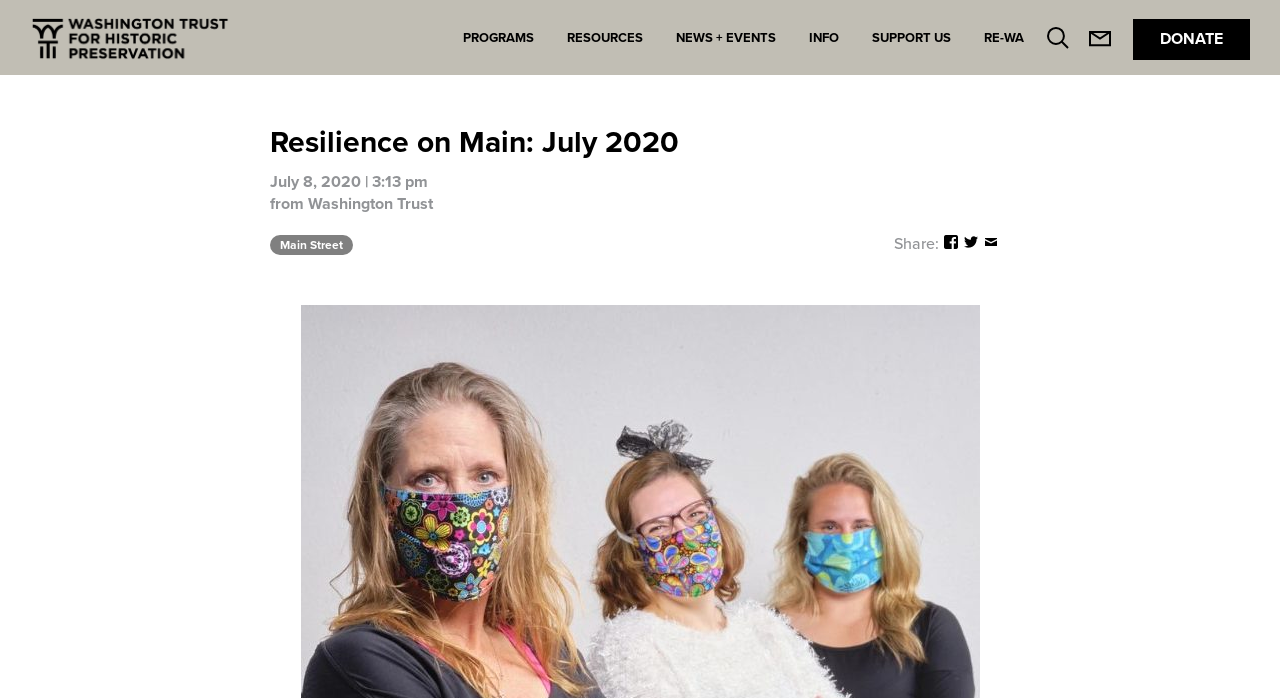Locate the bounding box coordinates of the clickable region necessary to complete the following instruction: "Go to PROGRAMS". Provide the coordinates in the format of four float numbers between 0 and 1, i.e., [left, top, right, bottom].

[0.35, 0.0, 0.429, 0.107]